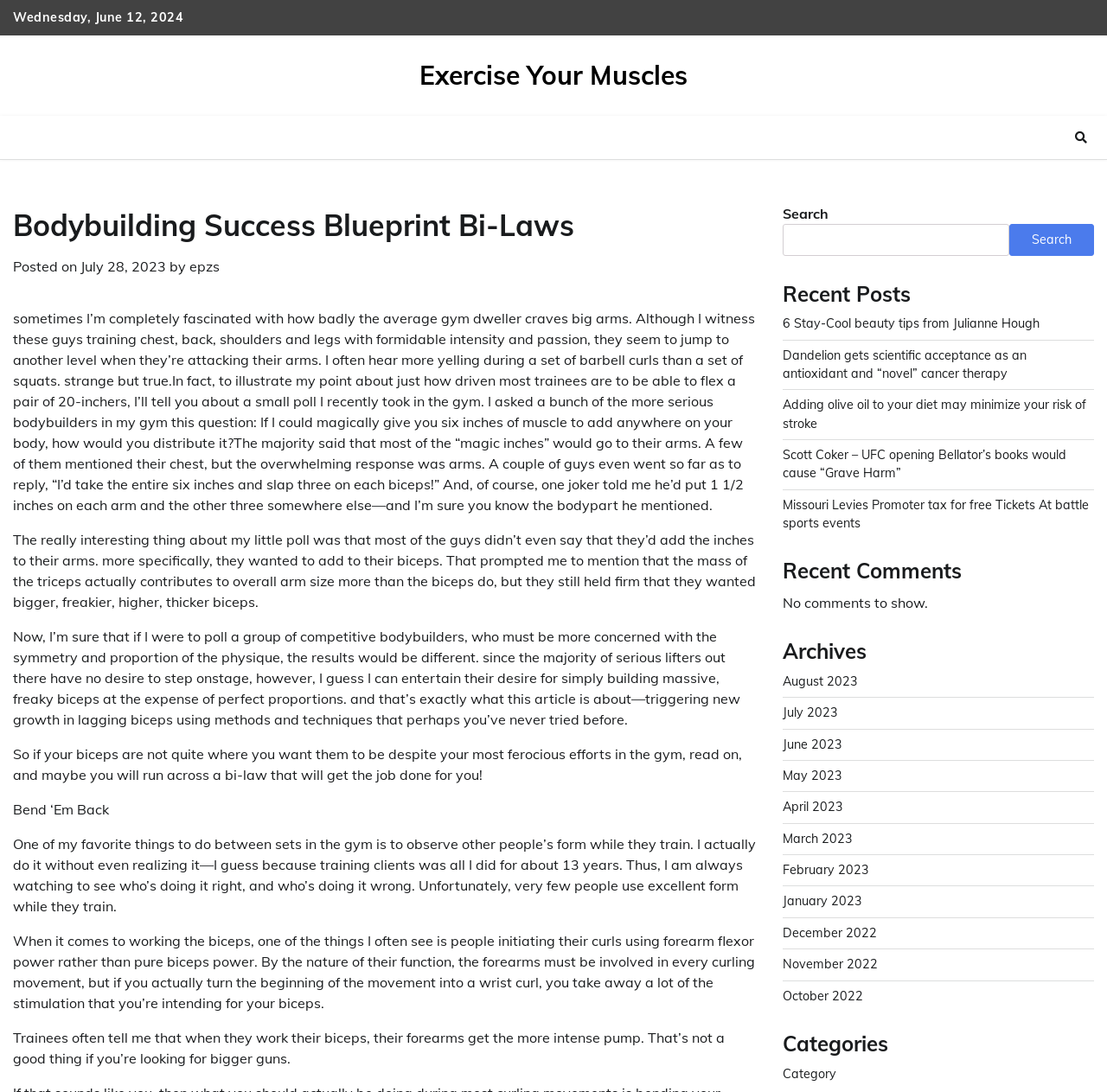Respond to the following question using a concise word or phrase: 
What type of content is listed under 'Recent Posts'?

Article titles